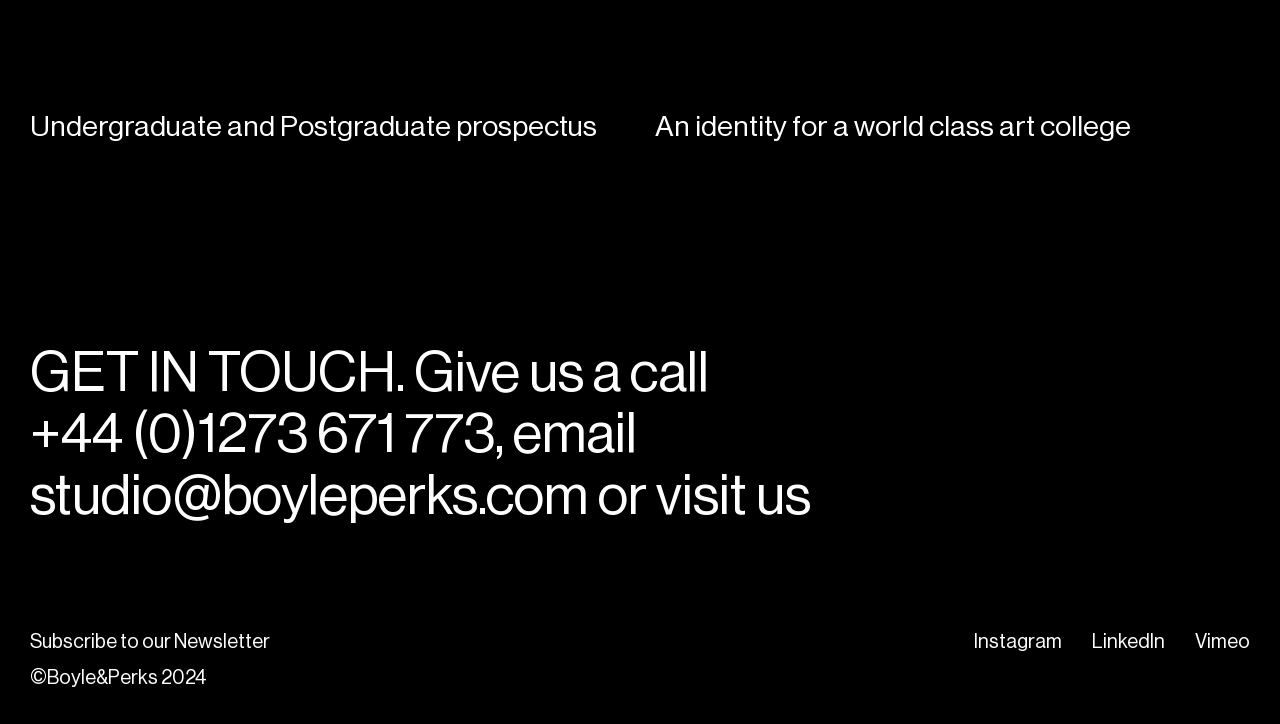What is the newsletter subscription option?
Provide a one-word or short-phrase answer based on the image.

Subscribe to our Newsletter